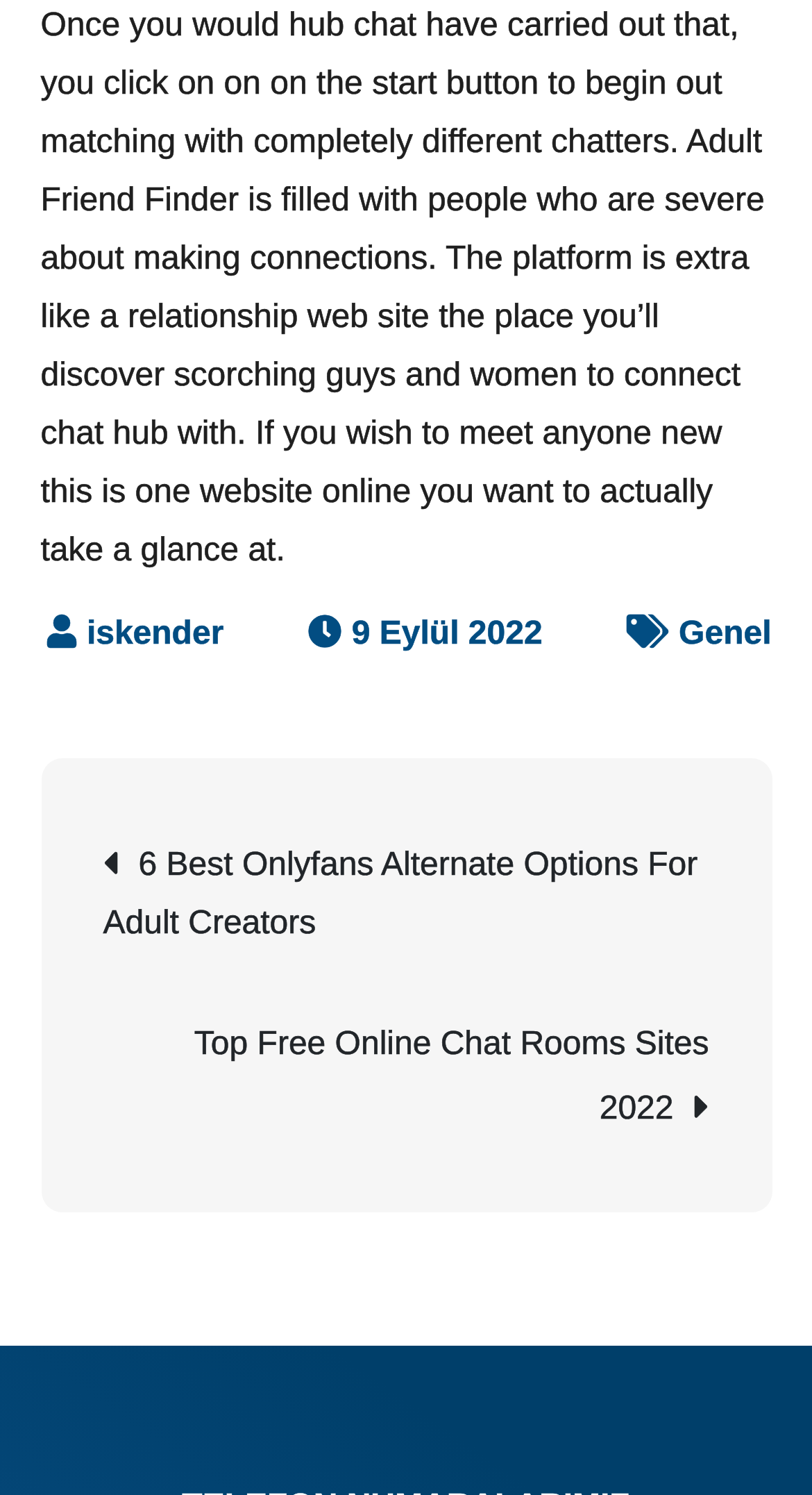Please give a succinct answer to the question in one word or phrase:
What is the topic of the second link in the navigation section?

Best Onlyfans Alternatives